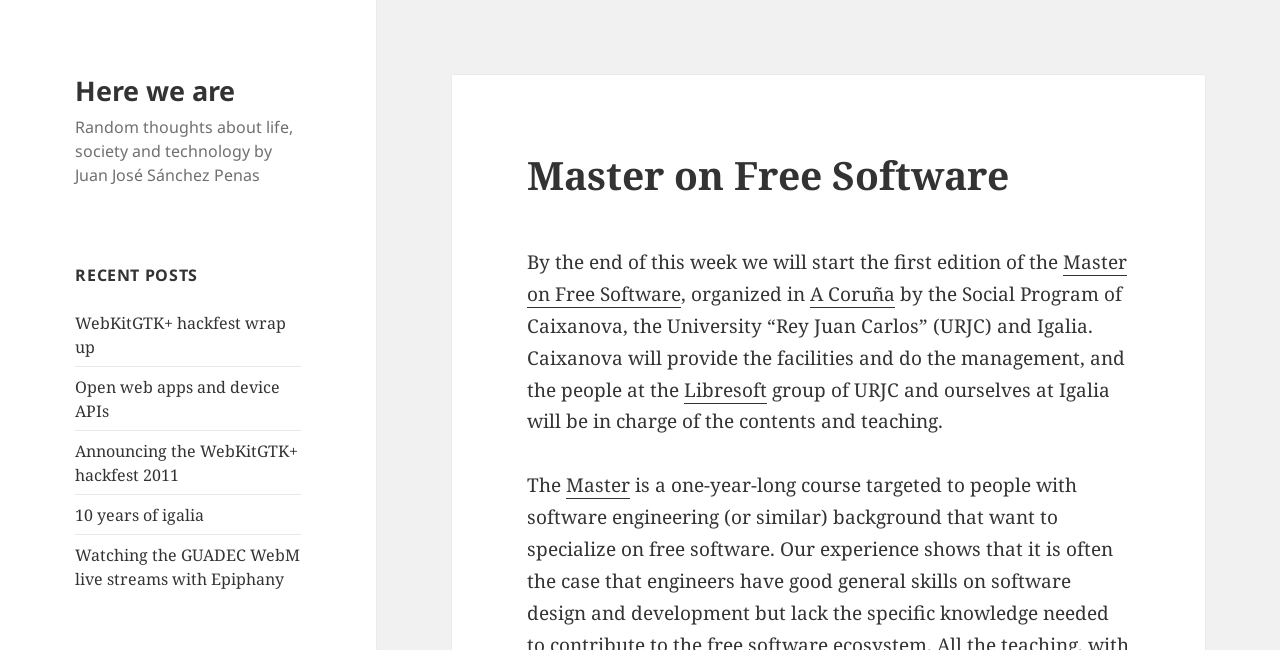Locate the bounding box coordinates of the element I should click to achieve the following instruction: "Learn more about 'Master on Free Software'".

[0.412, 0.382, 0.88, 0.473]